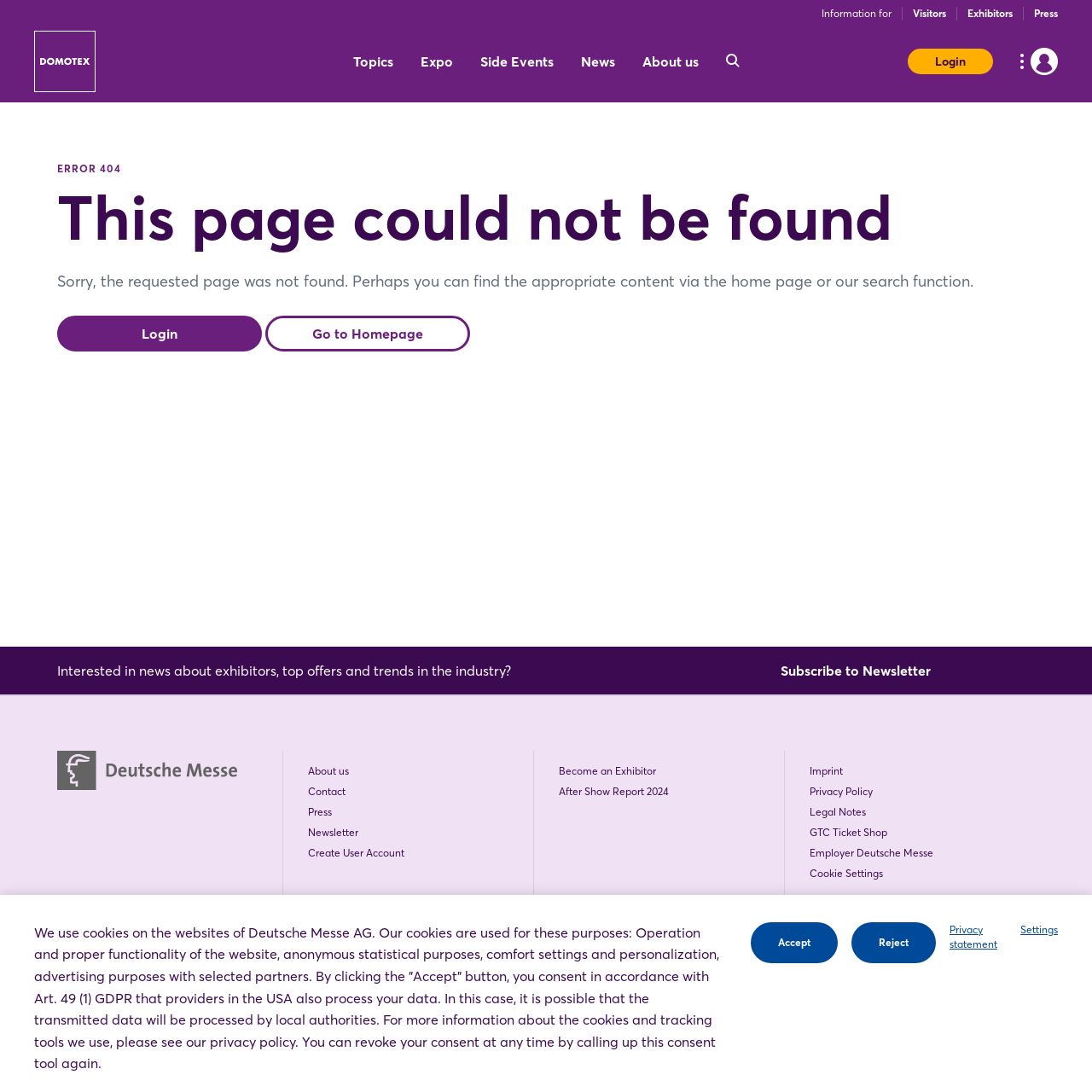Please provide the bounding box coordinates for the element that needs to be clicked to perform the instruction: "View the Expo information". The coordinates must consist of four float numbers between 0 and 1, formatted as [left, top, right, bottom].

[0.385, 0.047, 0.414, 0.066]